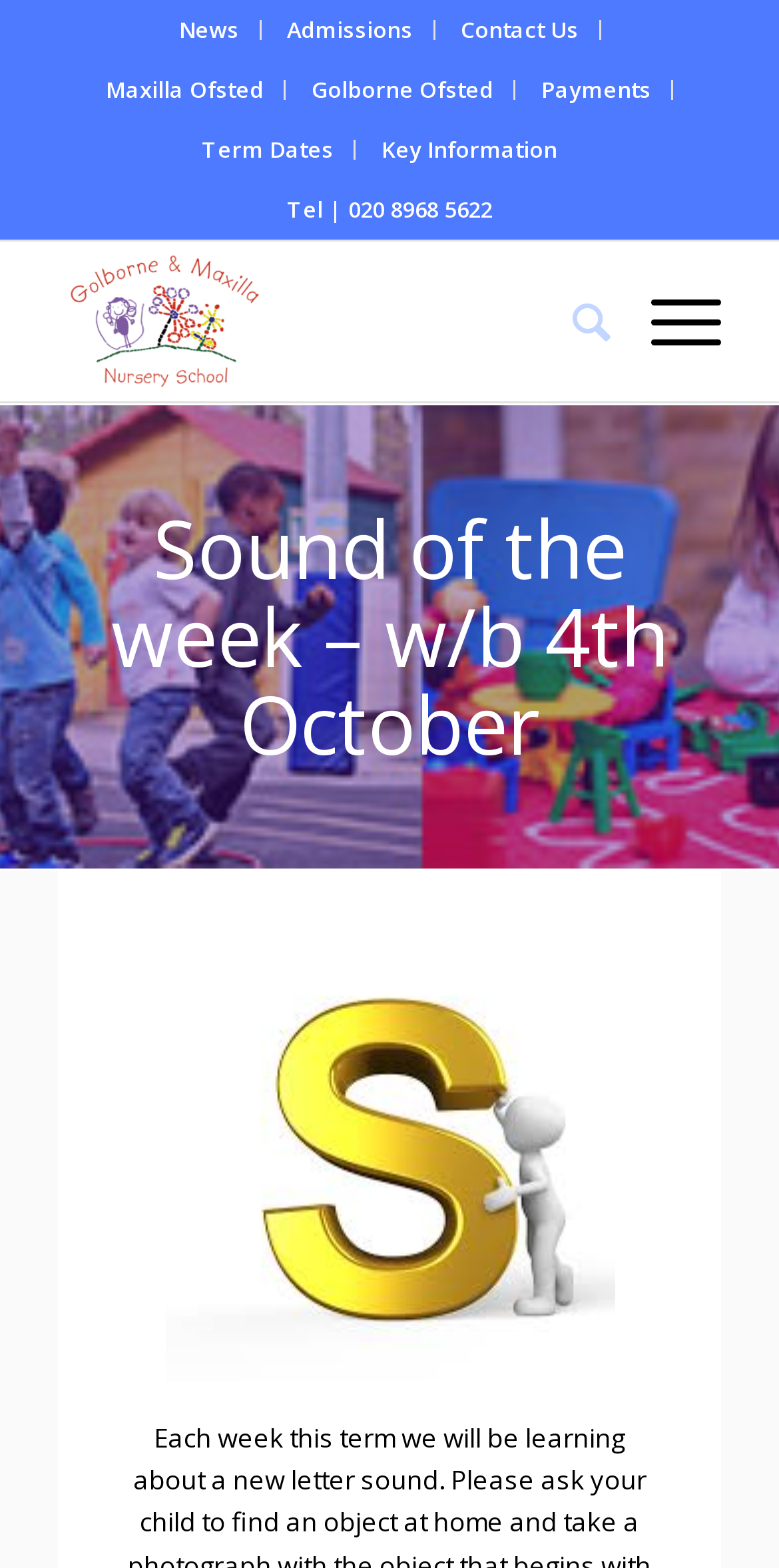Provide the bounding box coordinates of the HTML element this sentence describes: "Maxilla Ofsted". The bounding box coordinates consist of four float numbers between 0 and 1, i.e., [left, top, right, bottom].

[0.136, 0.038, 0.338, 0.075]